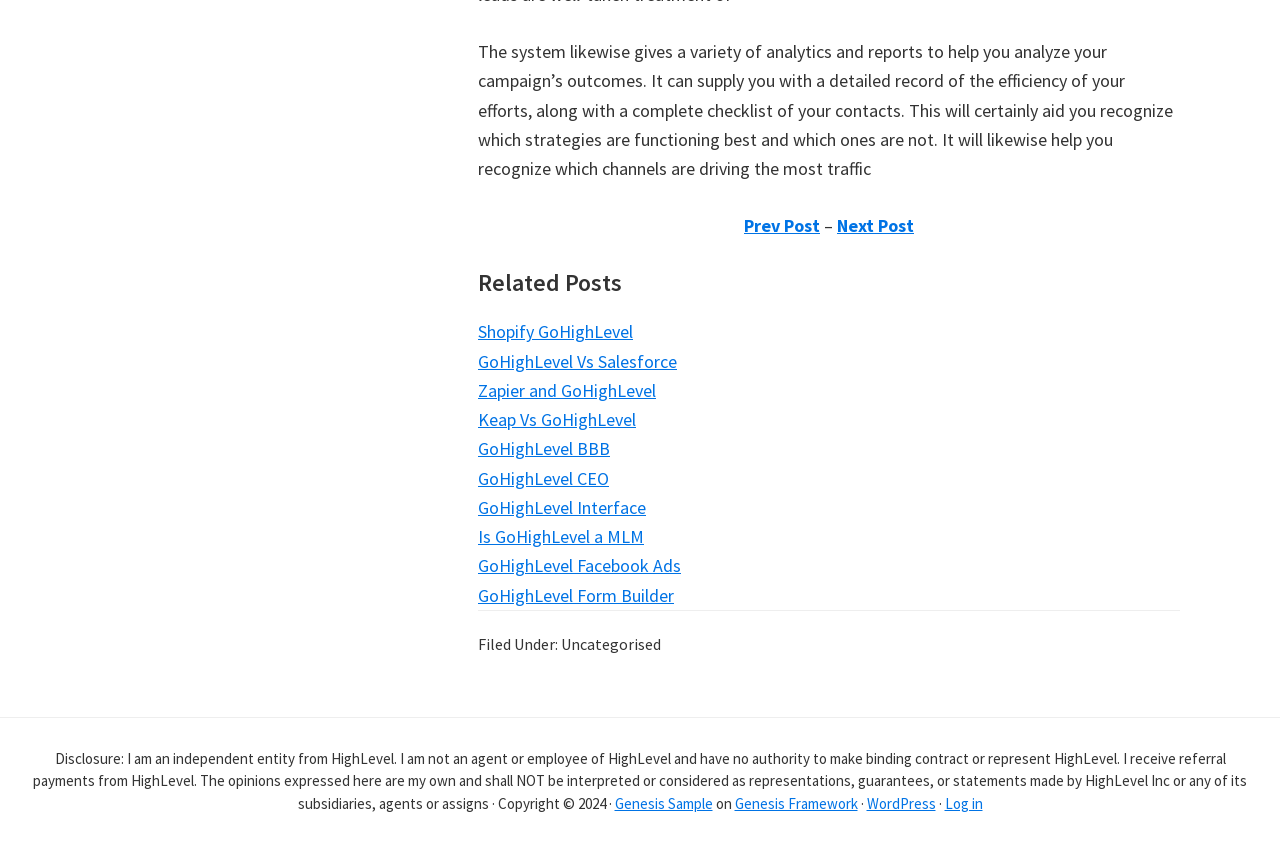Identify the coordinates of the bounding box for the element that must be clicked to accomplish the instruction: "Click on 'Prev Post'".

[0.581, 0.254, 0.641, 0.281]